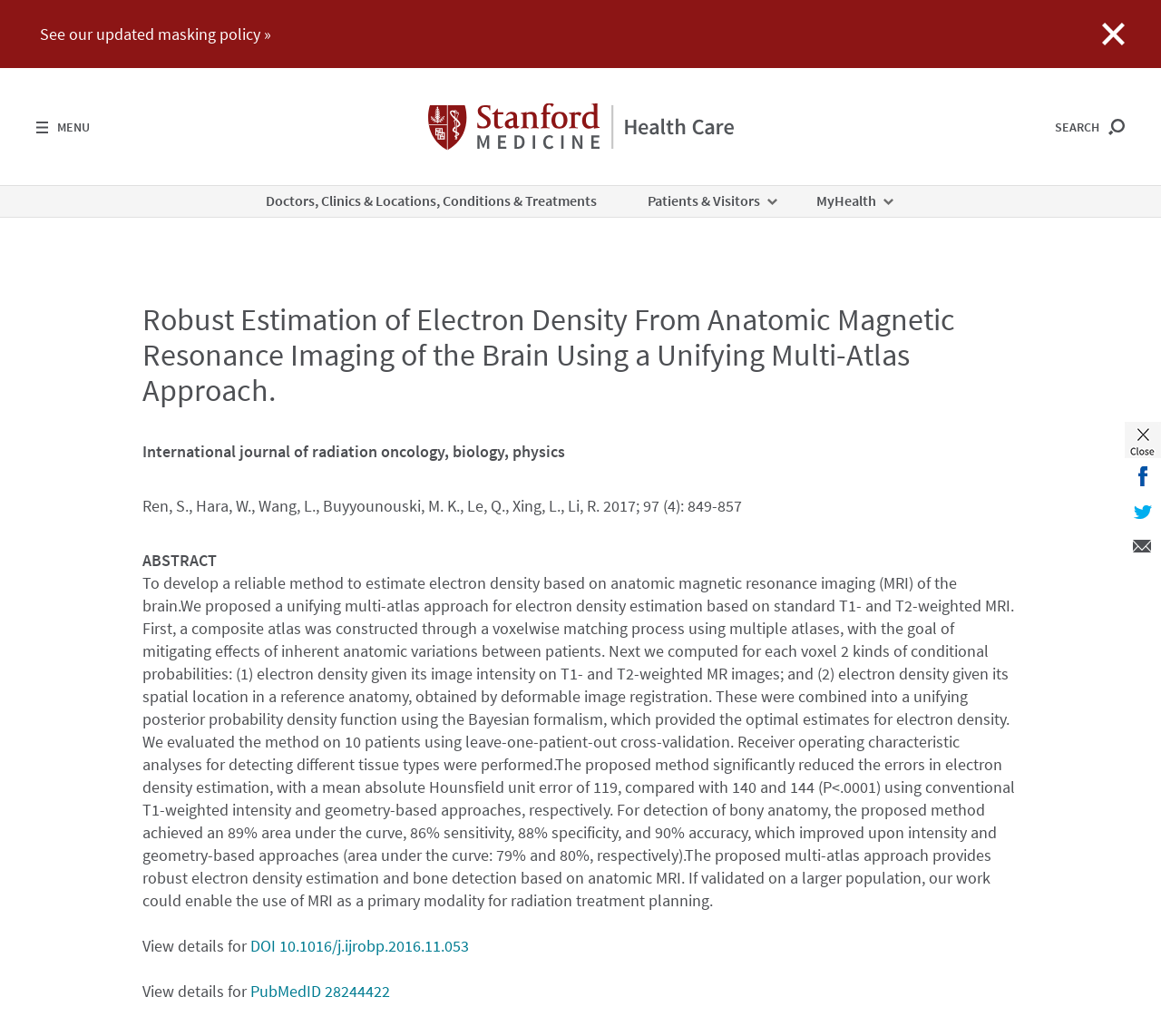Please find the bounding box coordinates (top-left x, top-left y, bottom-right x, bottom-right y) in the screenshot for the UI element described as follows: Close

[0.969, 0.407, 1.0, 0.442]